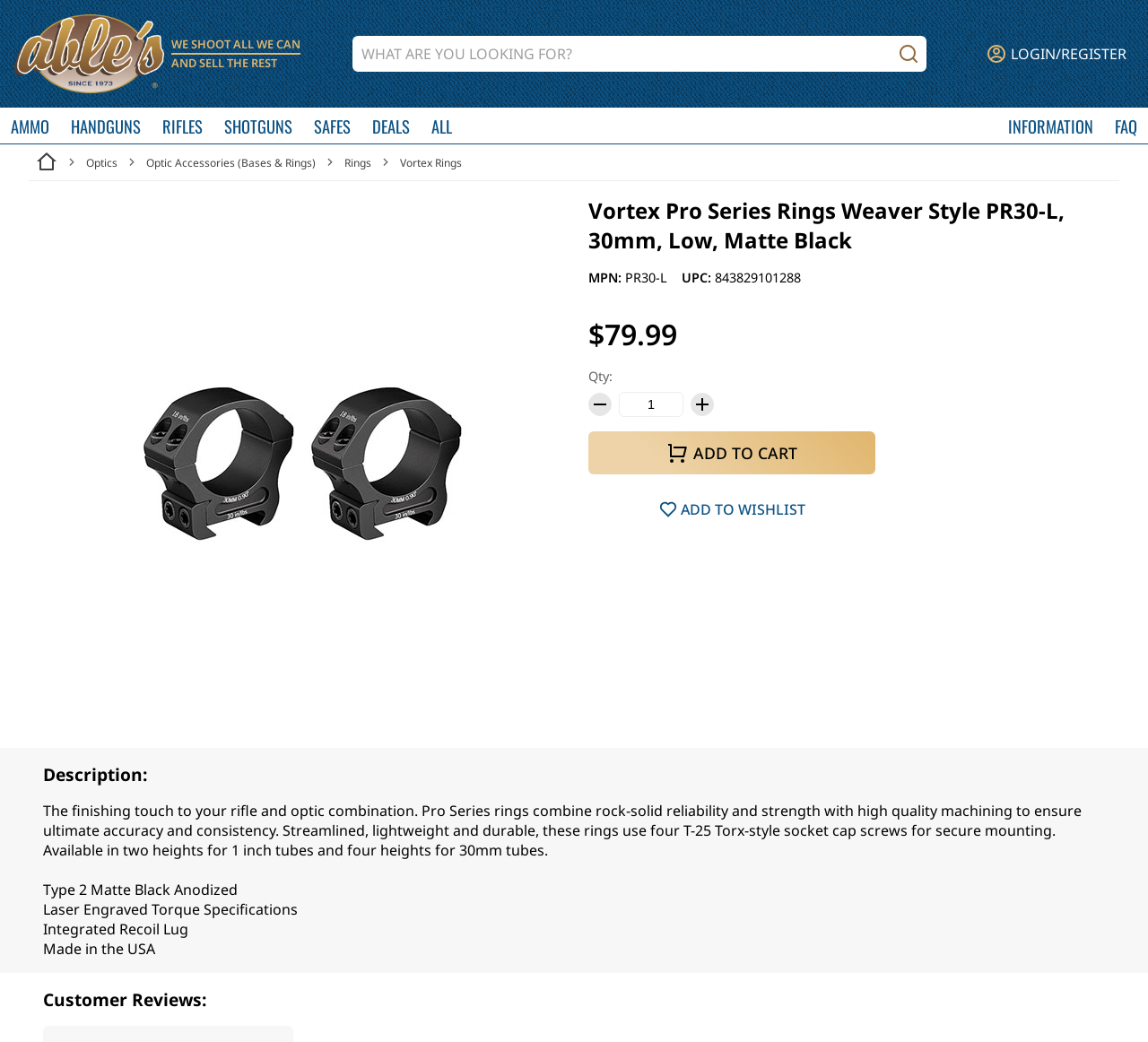What is the purpose of the rings?
Using the image as a reference, give an elaborate response to the question.

The purpose of the rings can be inferred from the description section of the webpage. It is mentioned that the rings are used to mount optics to rifles, providing a secure and reliable connection.